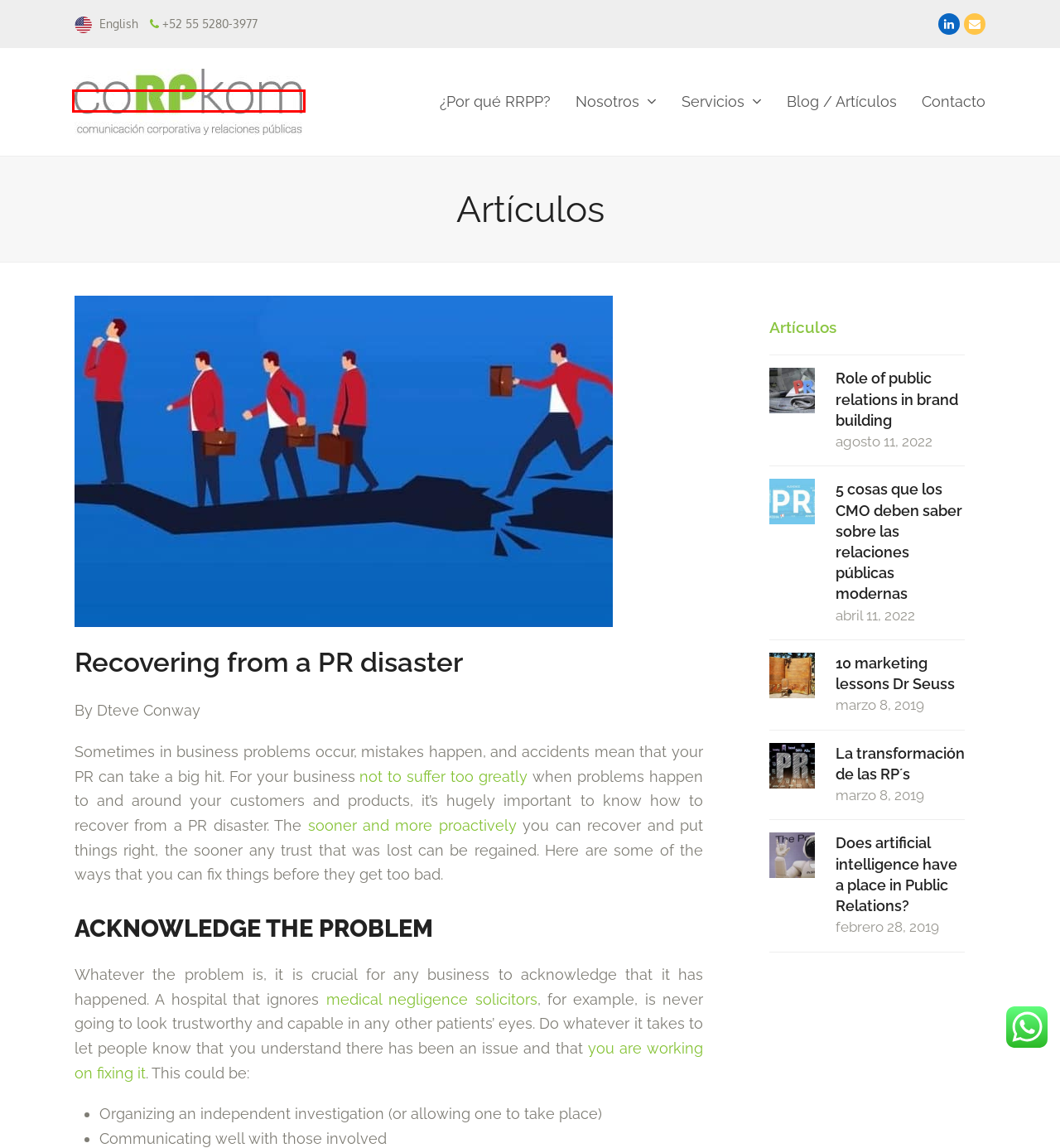Given a screenshot of a webpage with a red bounding box highlighting a UI element, choose the description that best corresponds to the new webpage after clicking the element within the red bounding box. Here are your options:
A. Role of public relations in brand building - Businessday NG
B. La transformación de las RP´s – coRPkom
C. Does artificial intelligence have a place in Public Relations? – coRPkom
D. How to successfully rebrand after a painful company PR crisis - Agility PR Solutions
E. Contáctanos – coRPkom
F. ¿Por qué RRPP? – coRPkom
G. How to build a PR crisis-management team—before crisis strikes - Agility PR Solutions
H. coRPkom – Relaciones Públicas

H